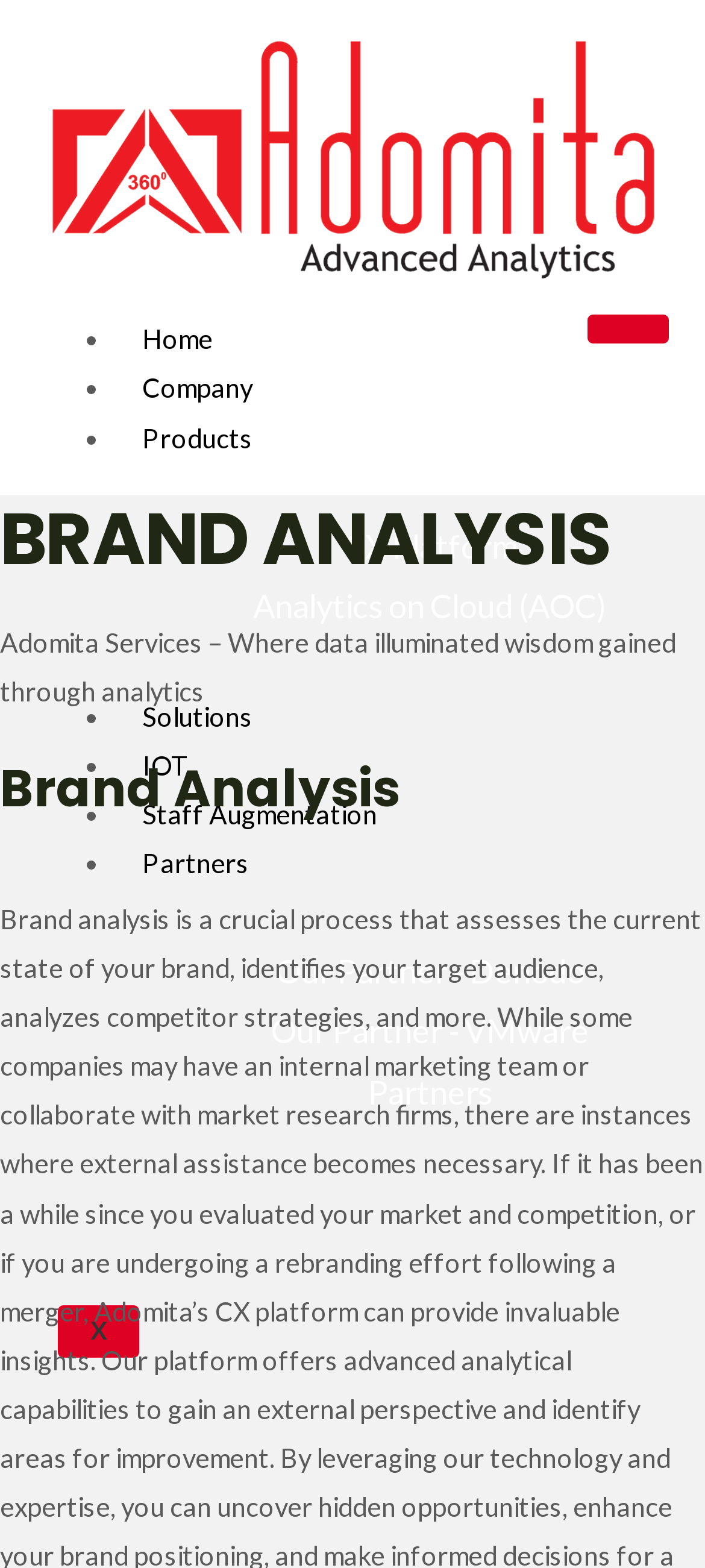Find the bounding box coordinates for the area that should be clicked to accomplish the instruction: "View Brand Analysis".

[0.0, 0.483, 1.0, 0.525]